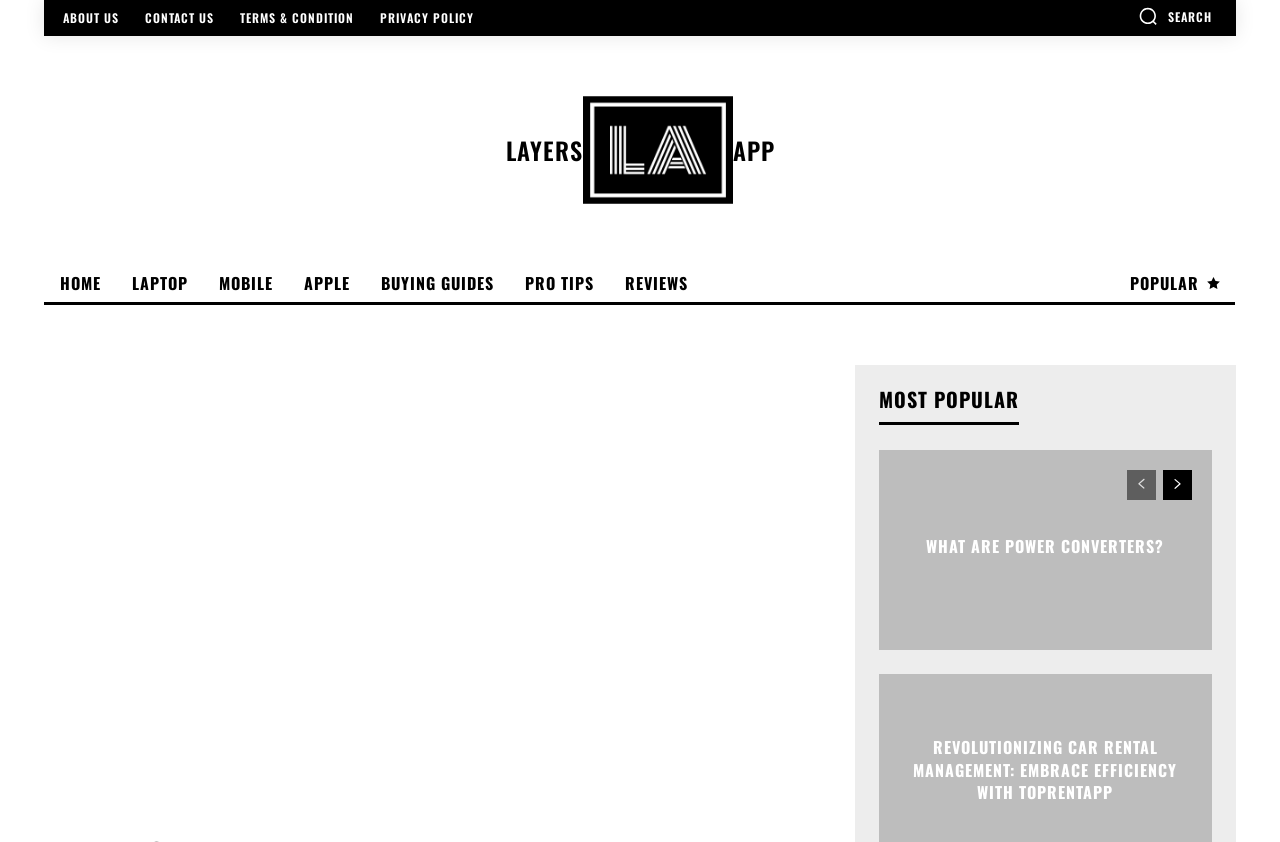Determine the bounding box coordinates of the UI element that matches the following description: "Terms & Condition". The coordinates should be four float numbers between 0 and 1 in the format [left, top, right, bottom].

[0.18, 0.015, 0.284, 0.029]